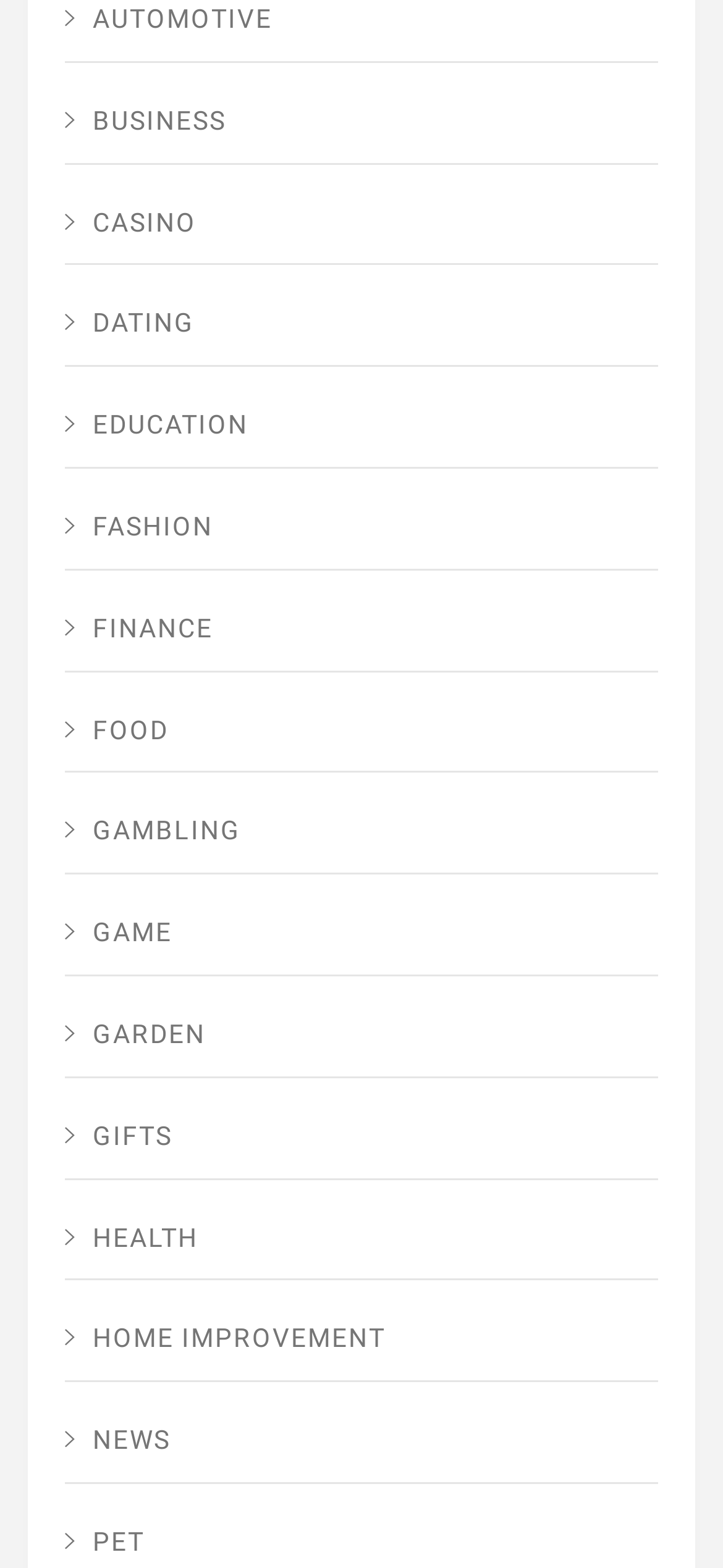Use one word or a short phrase to answer the question provided: 
What is the first category listed on the webpage?

BUSINESS